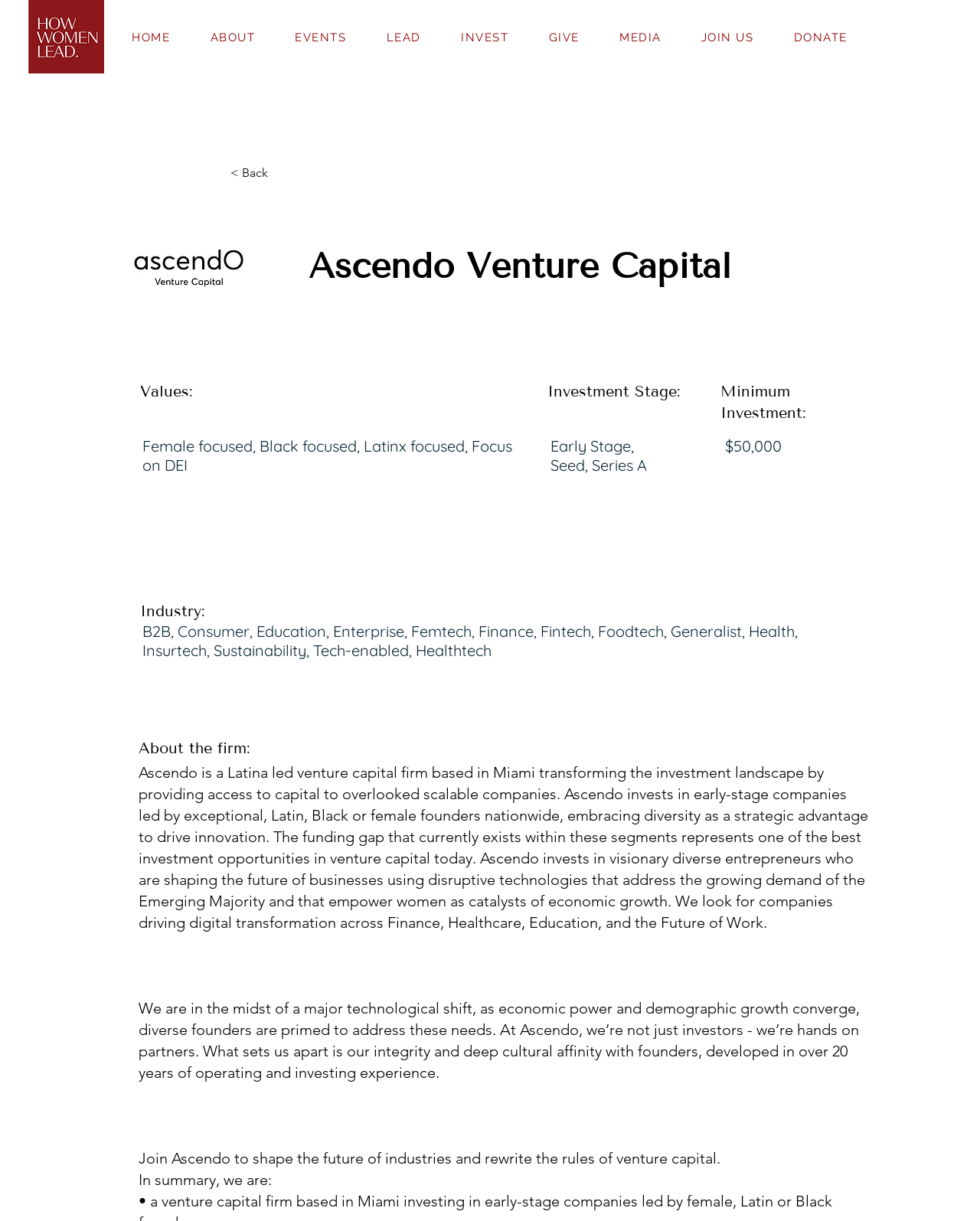Please indicate the bounding box coordinates of the element's region to be clicked to achieve the instruction: "Click the DONATE link". Provide the coordinates as four float numbers between 0 and 1, i.e., [left, top, right, bottom].

[0.793, 0.019, 0.882, 0.043]